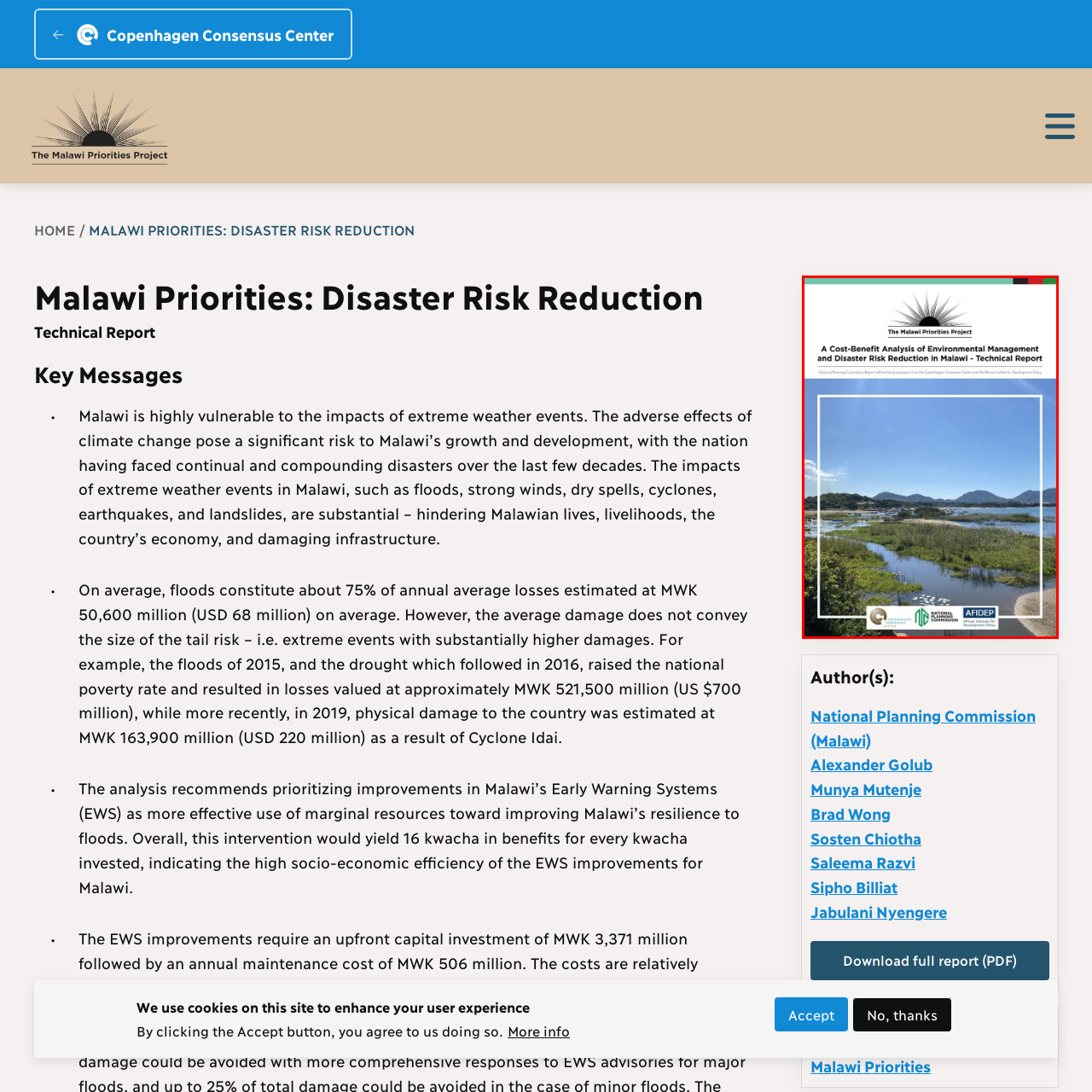What is the main focus of the report?
Pay attention to the section of the image highlighted by the red bounding box and provide a comprehensive answer to the question.

The report aims to evaluate the economic implications of disaster risk management and environmental policies in Malawi, emphasizing the importance of improving resilience to climate-related challenges, as stated in the caption.